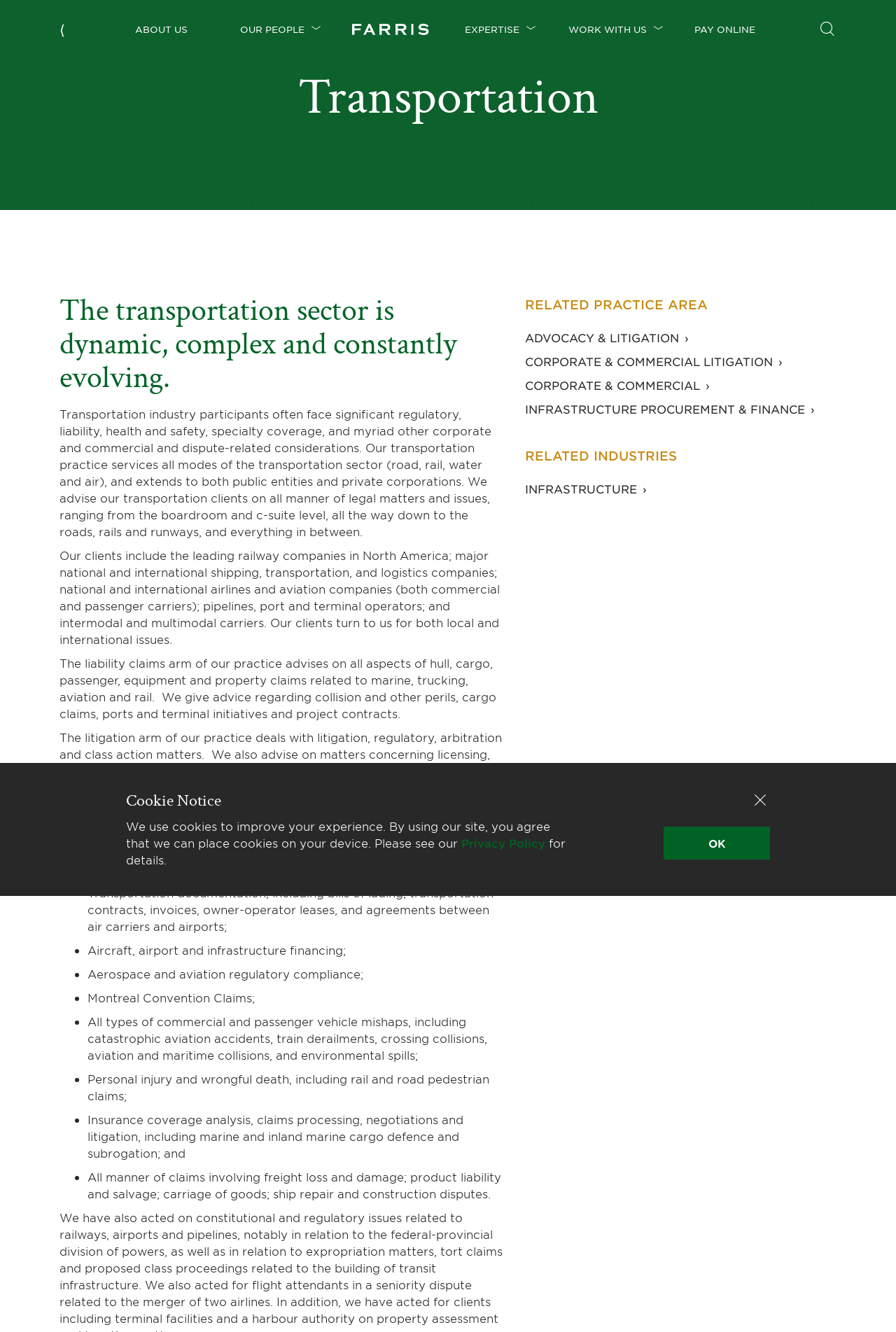What sector does Farris LLP specialize in?
Using the image as a reference, answer the question with a short word or phrase.

Transportation